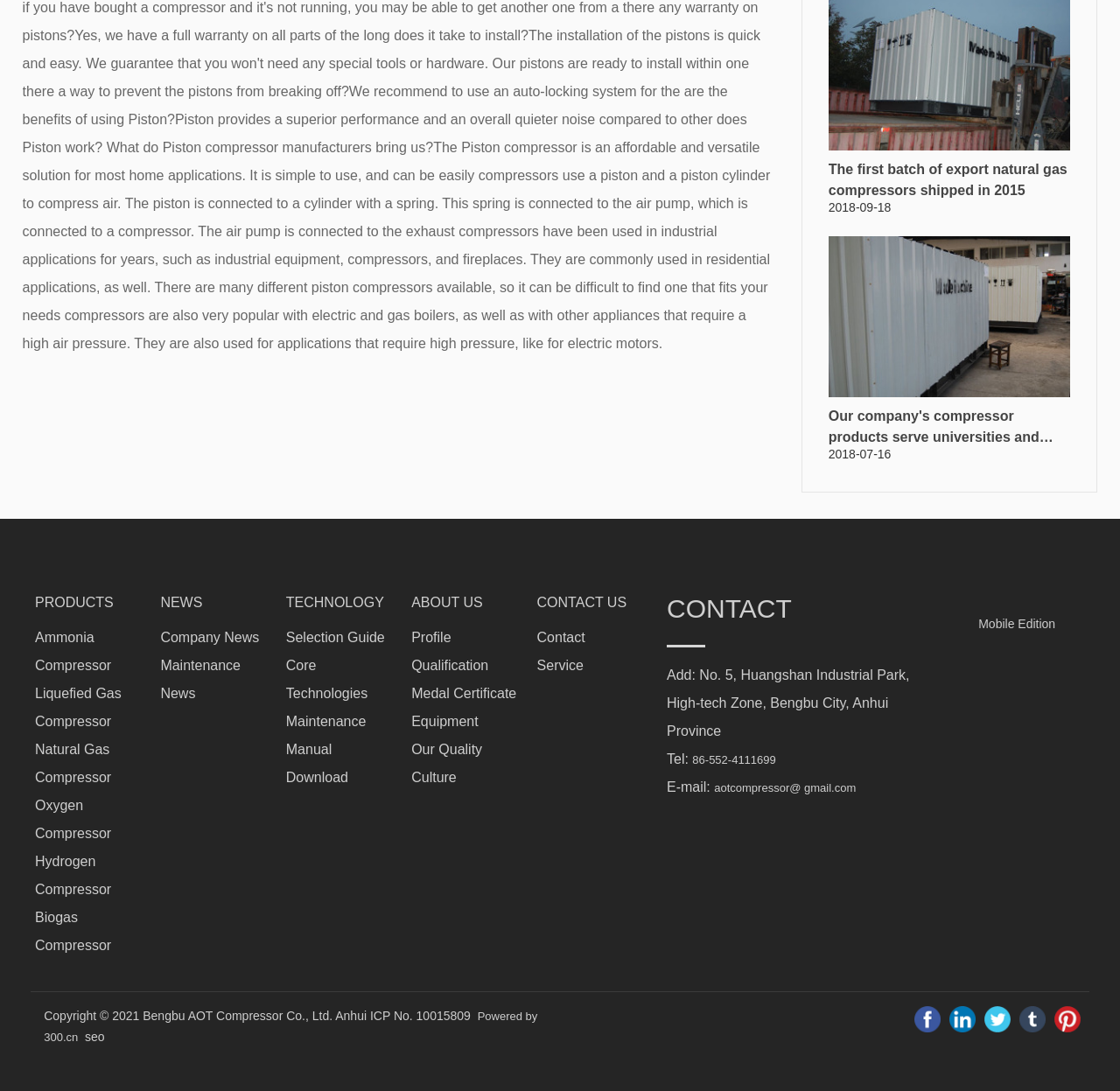Pinpoint the bounding box coordinates of the clickable area needed to execute the instruction: "Contact the company". The coordinates should be specified as four float numbers between 0 and 1, i.e., [left, top, right, bottom].

[0.479, 0.572, 0.576, 0.598]